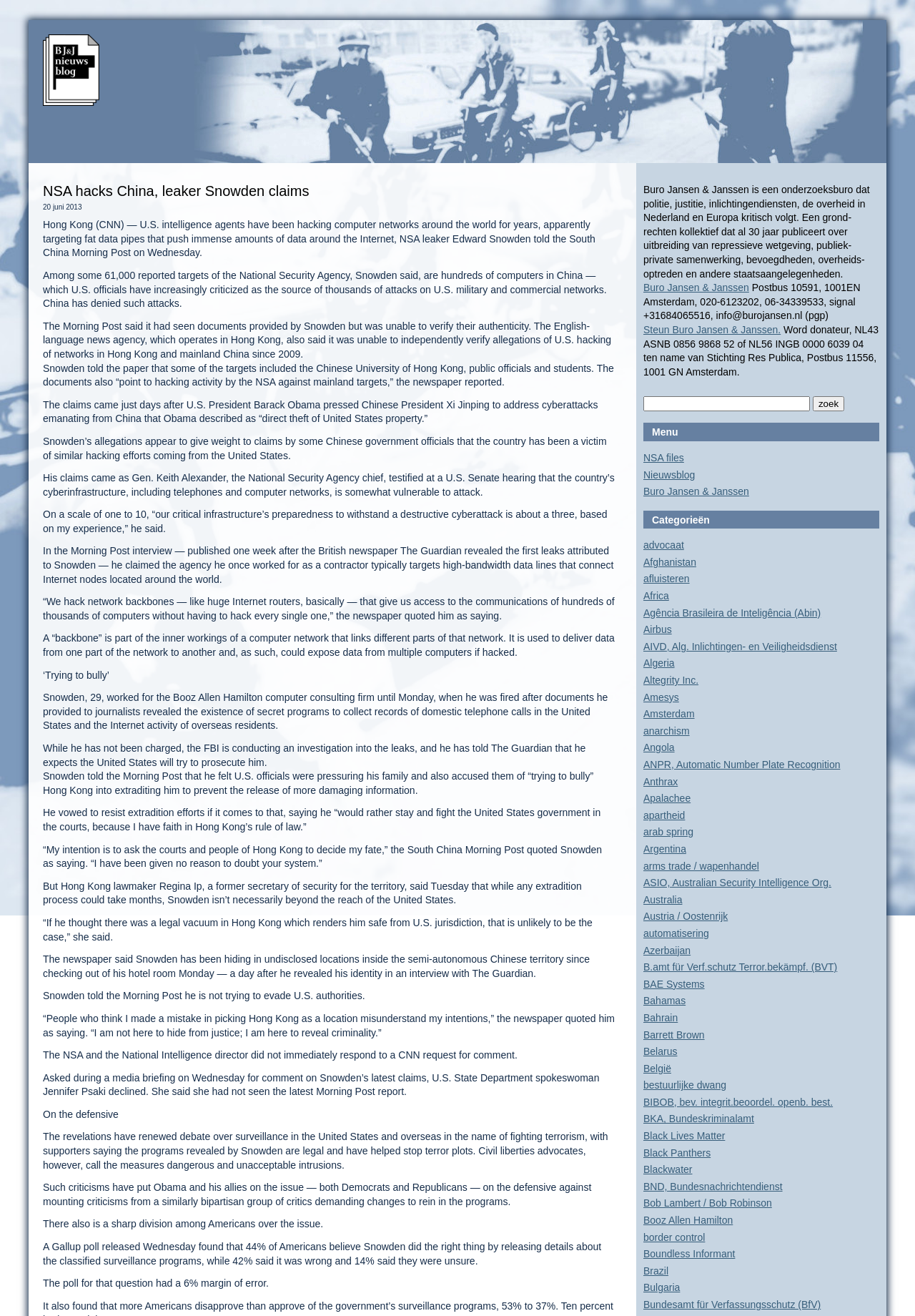How many categories are listed?
Based on the screenshot, provide your answer in one word or phrase.

Many